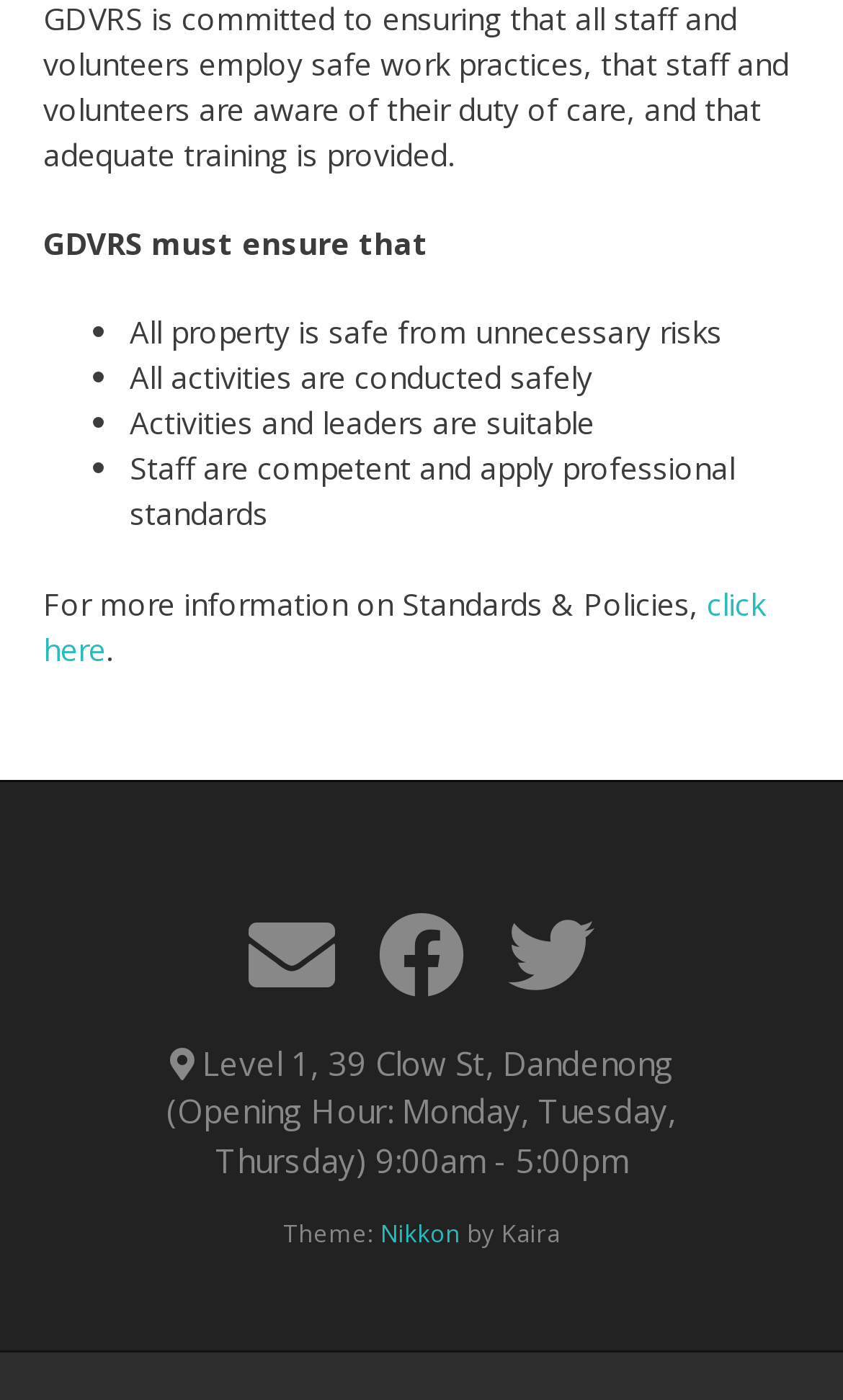Carefully examine the image and provide an in-depth answer to the question: What is the first standard mentioned?

The first standard mentioned is 'All property is safe from unnecessary risks' which is indicated by the StaticText element with OCR text 'All property is safe from unnecessary risks' and bounding box coordinates [0.154, 0.222, 0.856, 0.251]